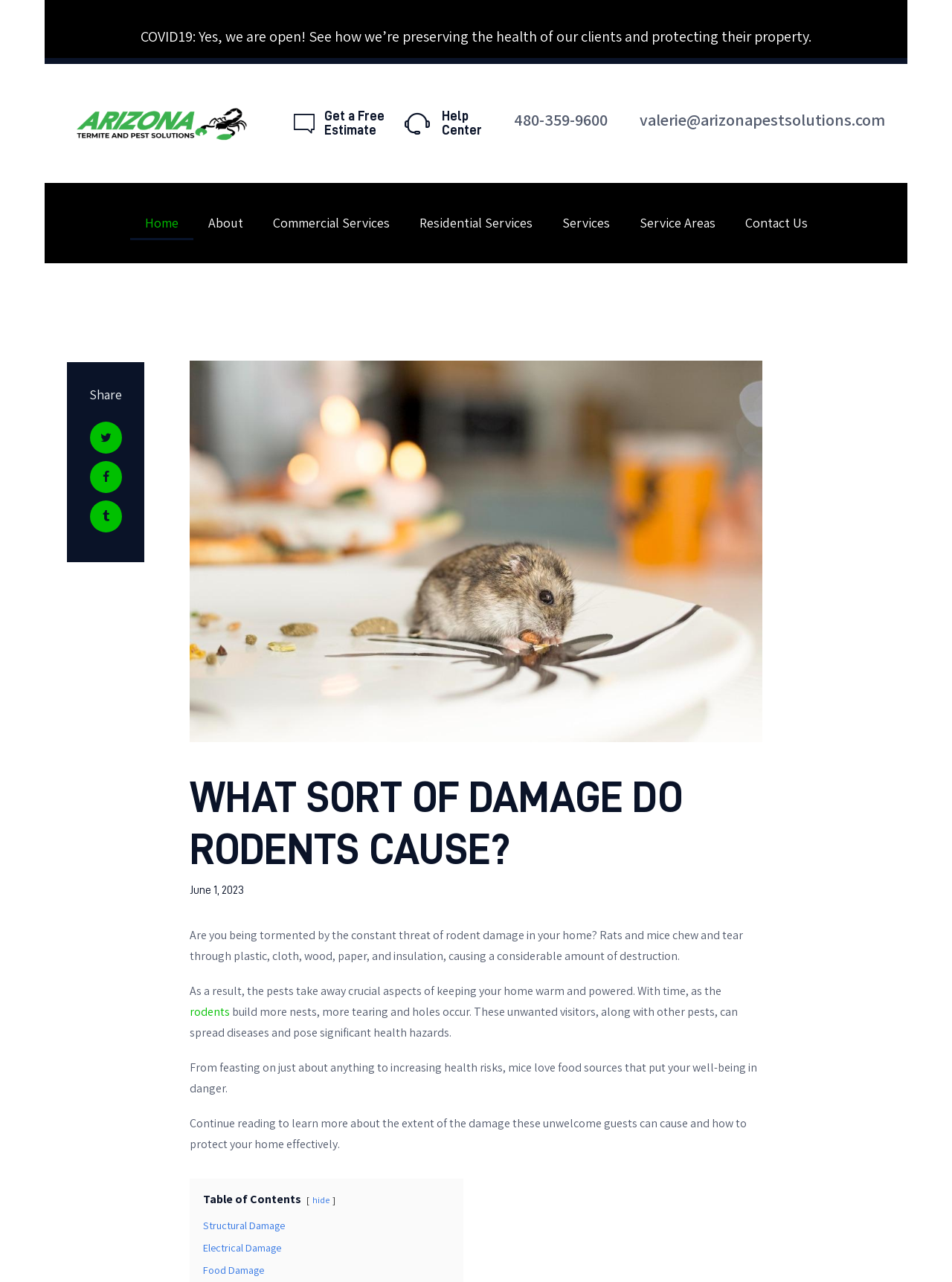Please identify the bounding box coordinates of where to click in order to follow the instruction: "Visit the FAQ page".

None